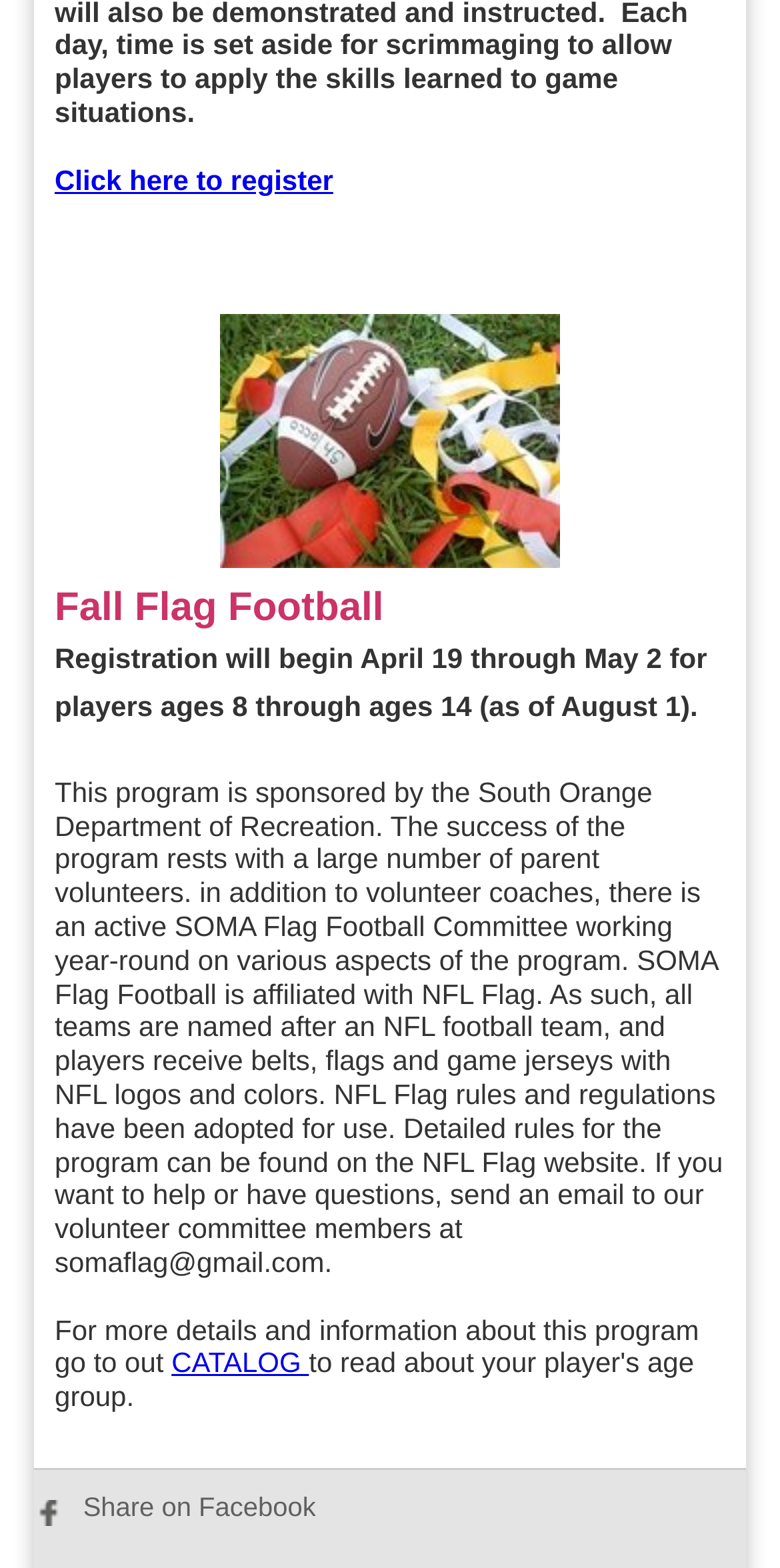What is the email address to contact for questions or help?
Based on the screenshot, provide a one-word or short-phrase response.

somaflag@gmail.com